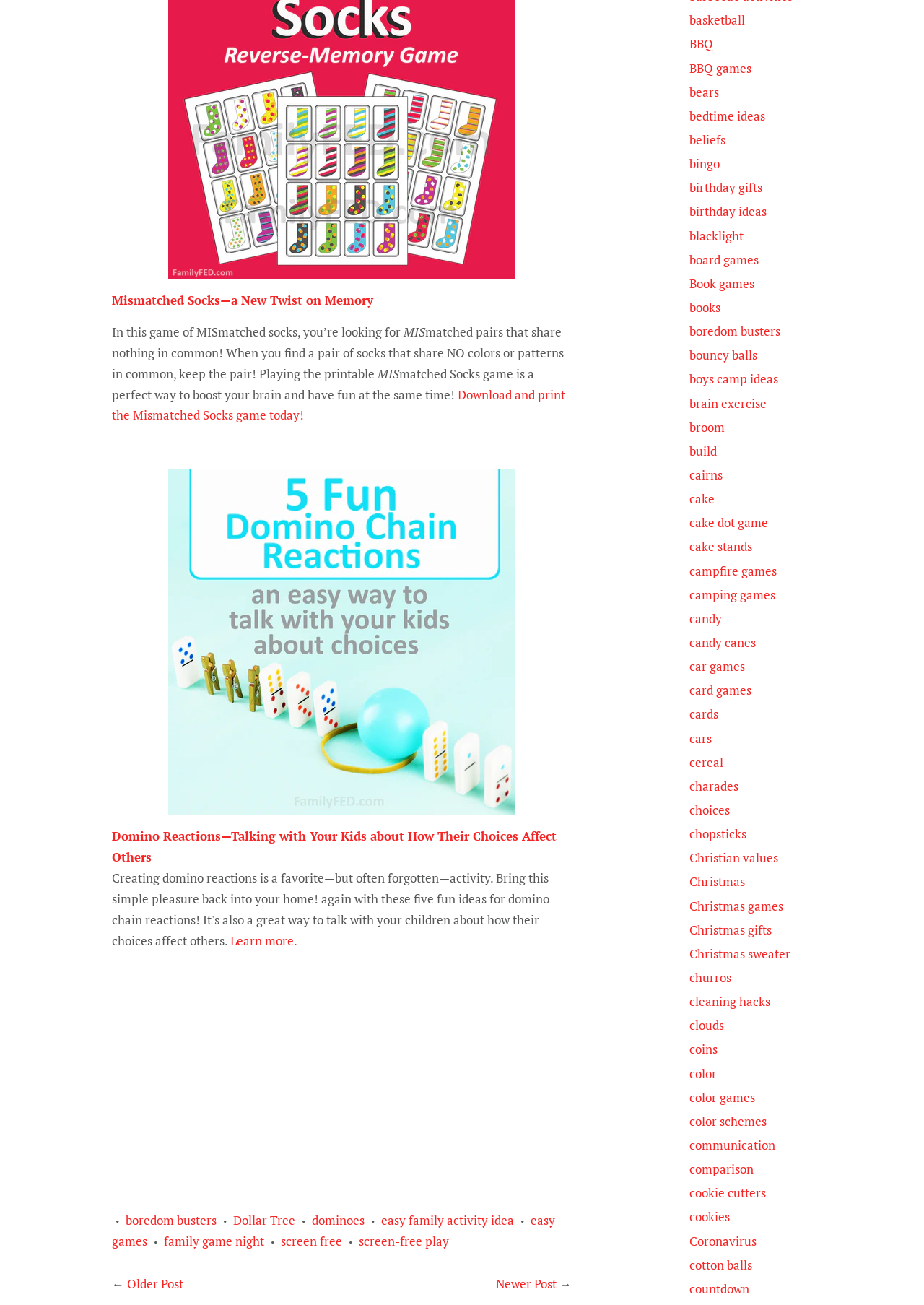Please determine the bounding box coordinates for the element with the description: "board games".

[0.746, 0.192, 0.821, 0.205]